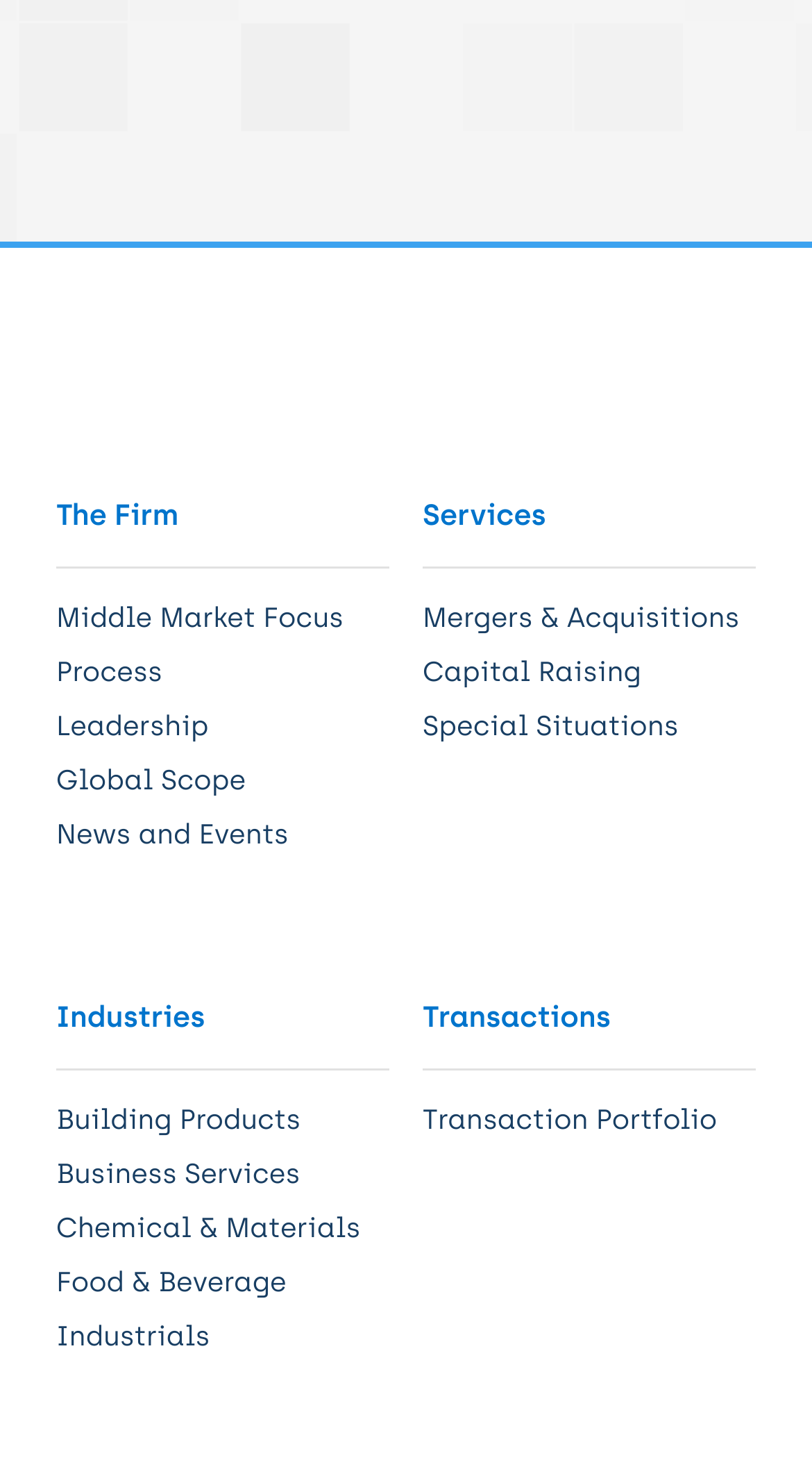Examine the screenshot and answer the question in as much detail as possible: How many main sections are there on the webpage?

The main sections can be identified by the headings on the webpage. There are four headings: 'The Firm', 'Services', 'Industries', and 'Transactions'. These headings are prominent and separate the content into distinct sections.